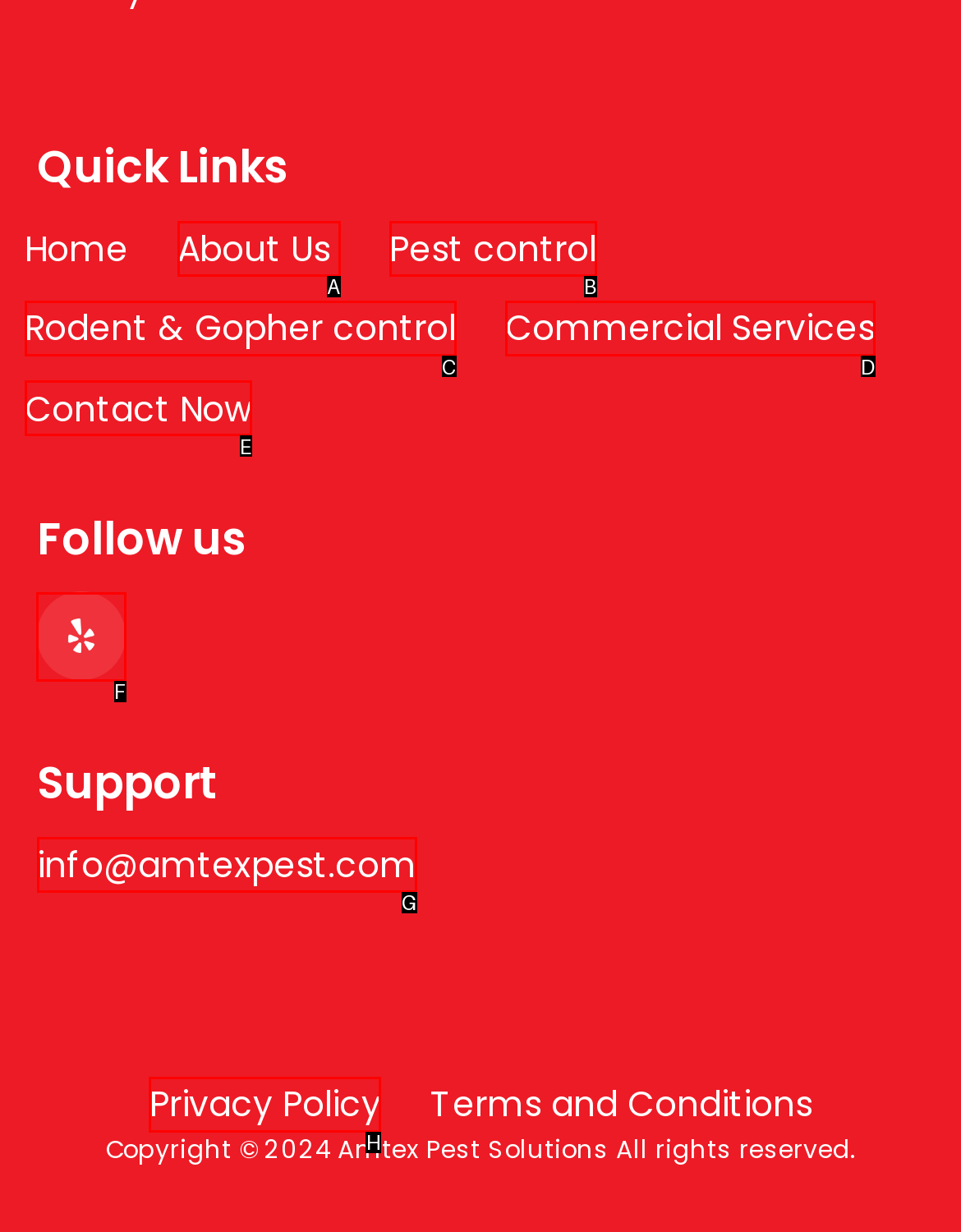Identify which lettered option completes the task: Follow us on social media. Provide the letter of the correct choice.

F